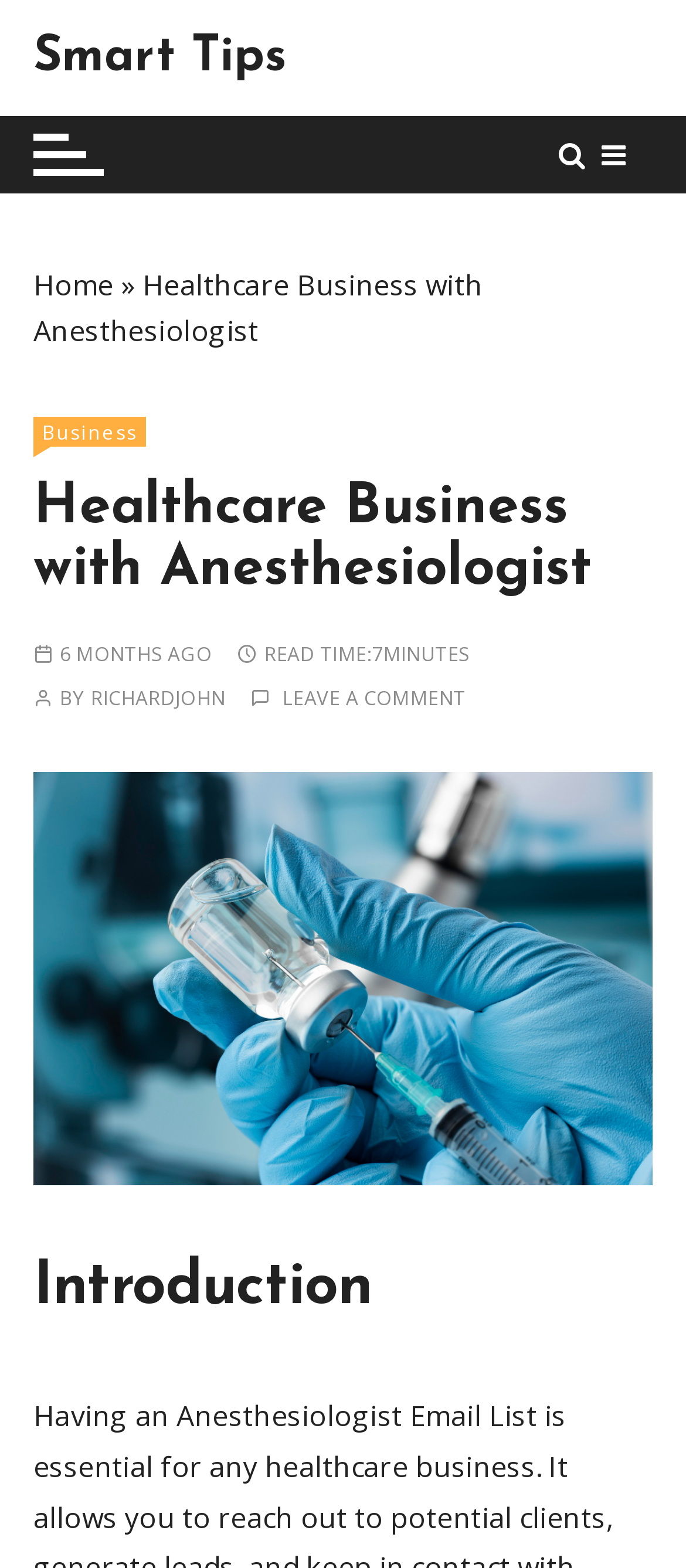Identify the bounding box for the UI element specified in this description: "RichardJohn". The coordinates must be four float numbers between 0 and 1, formatted as [left, top, right, bottom].

[0.132, 0.439, 0.329, 0.451]